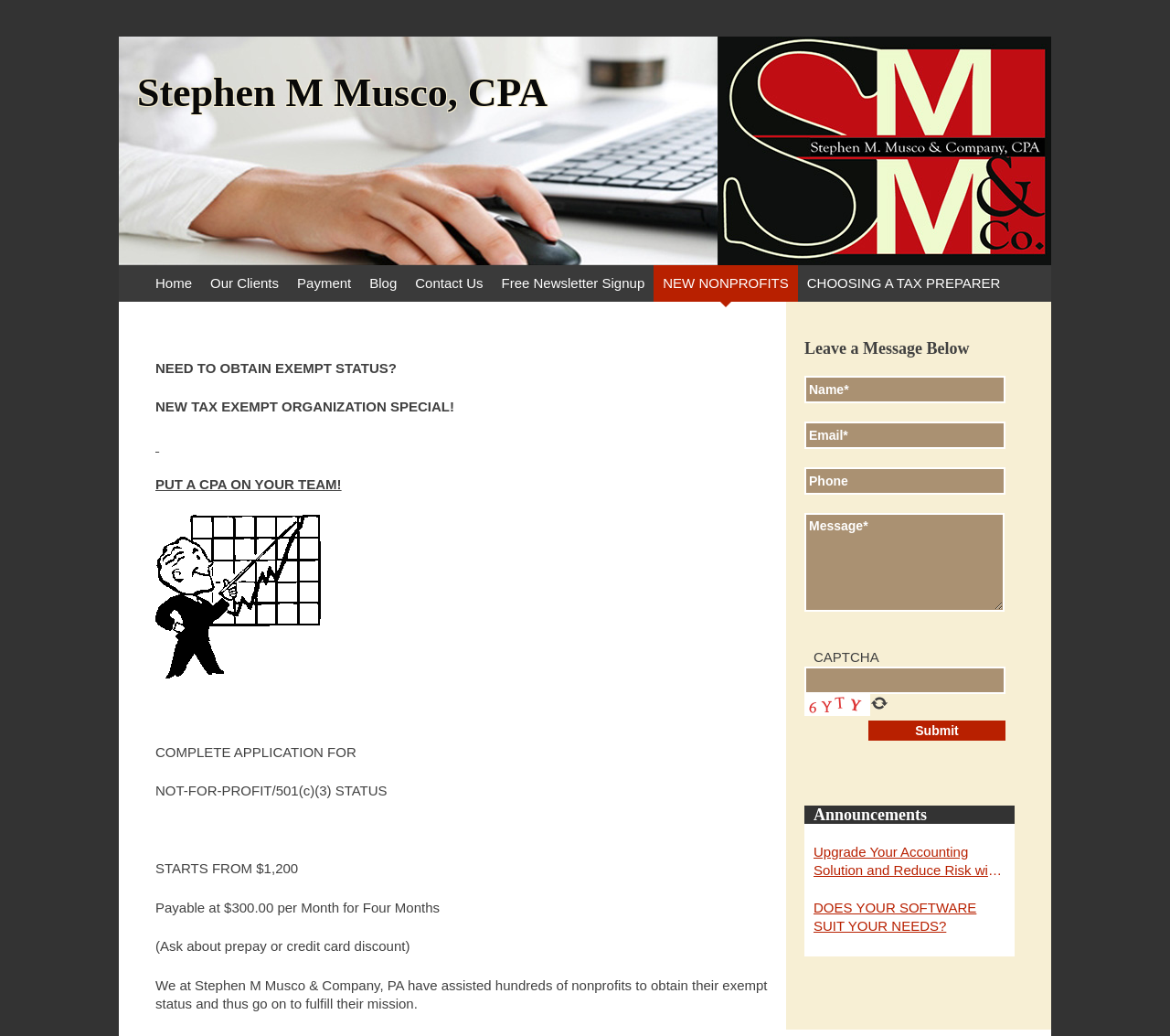Identify the bounding box of the UI element described as follows: "name="sendbutton" value="Submit"". Provide the coordinates as four float numbers in the range of 0 to 1 [left, top, right, bottom].

[0.742, 0.695, 0.859, 0.715]